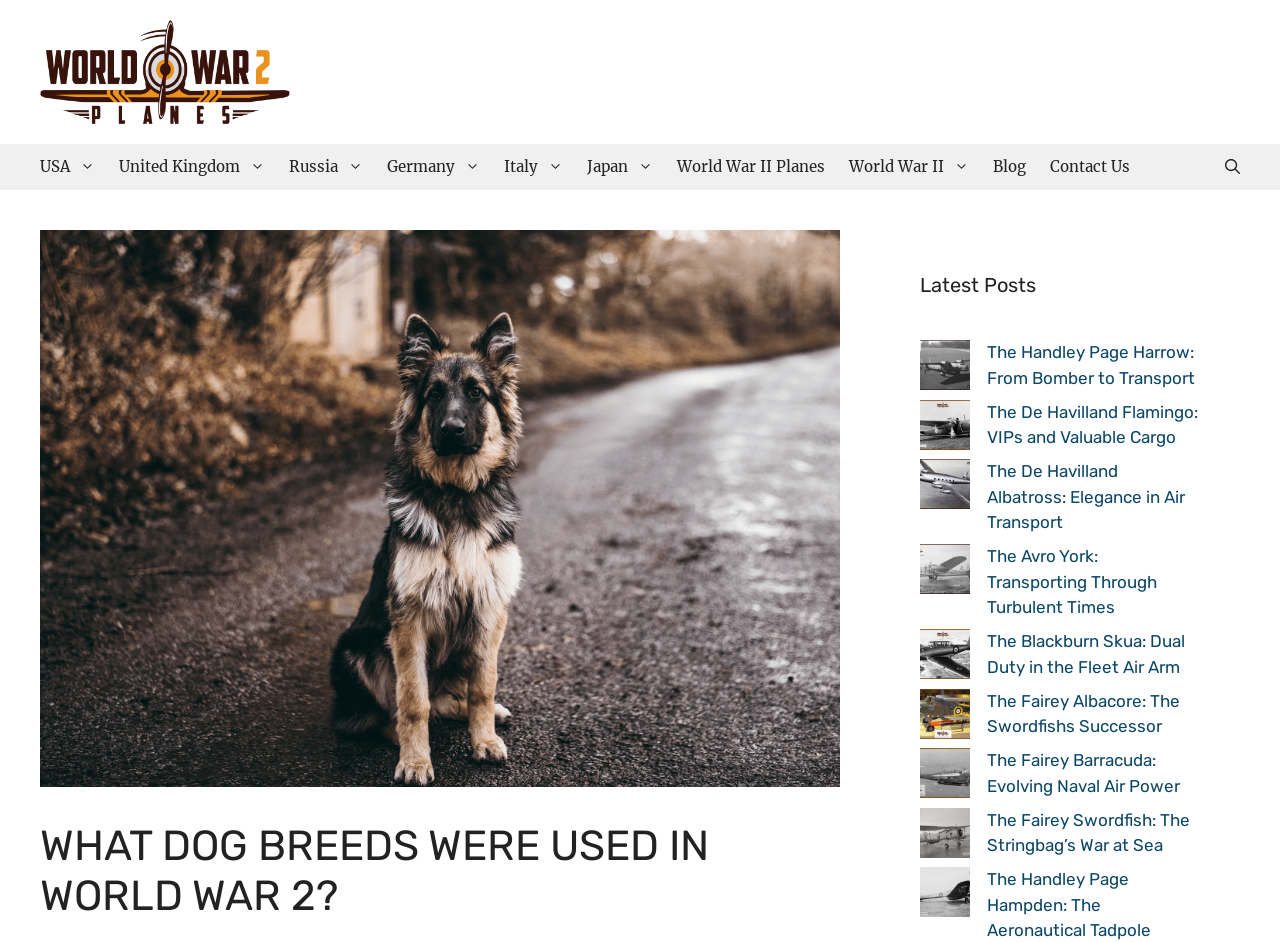Show me the bounding box coordinates of the clickable region to achieve the task as per the instruction: "Click the 'World War 2 Planes' link".

[0.031, 0.064, 0.227, 0.086]